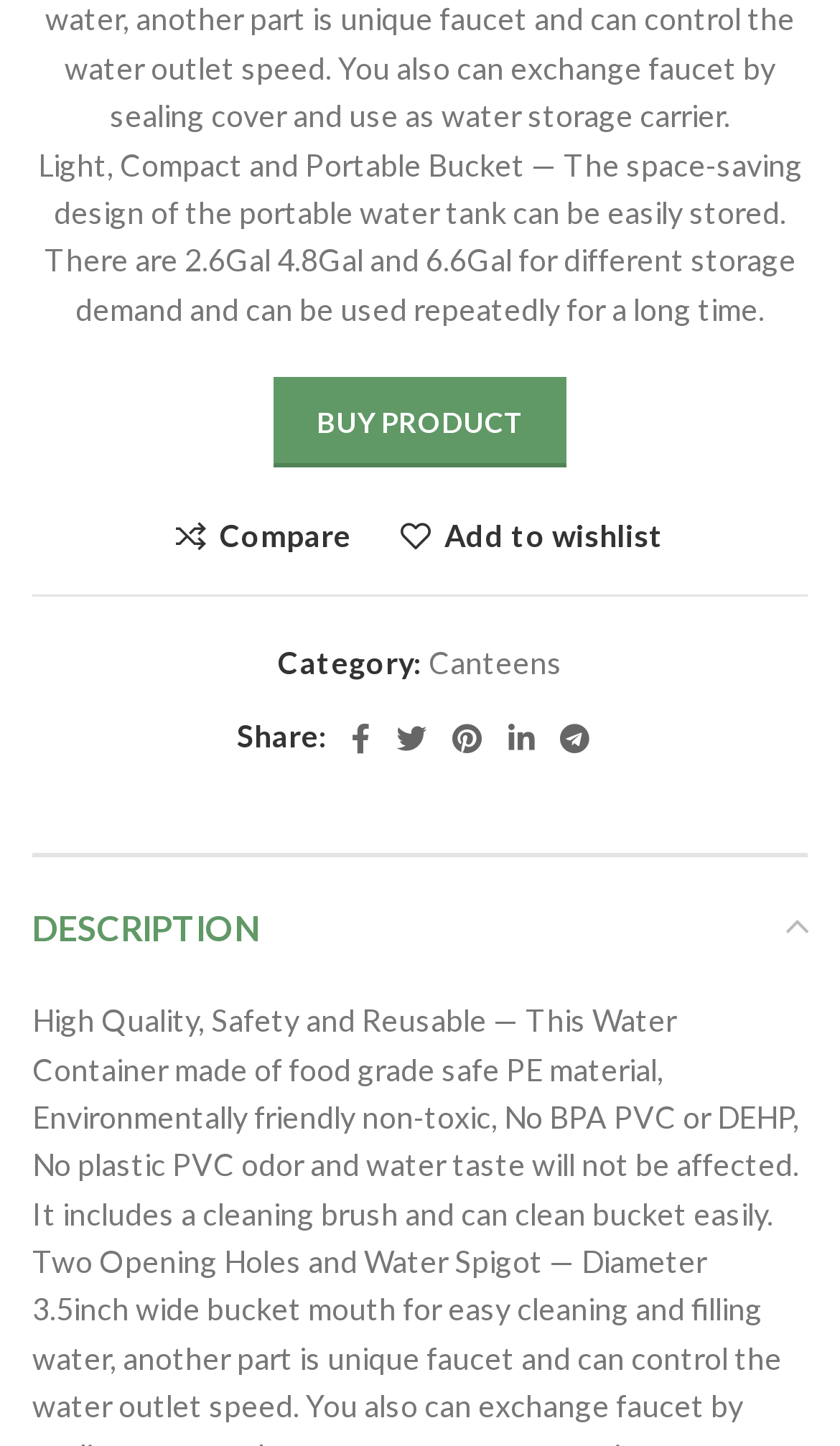Identify the bounding box coordinates of the section to be clicked to complete the task described by the following instruction: "Click the 'BUY PRODUCT' button". The coordinates should be four float numbers between 0 and 1, formatted as [left, top, right, bottom].

[0.326, 0.261, 0.674, 0.323]